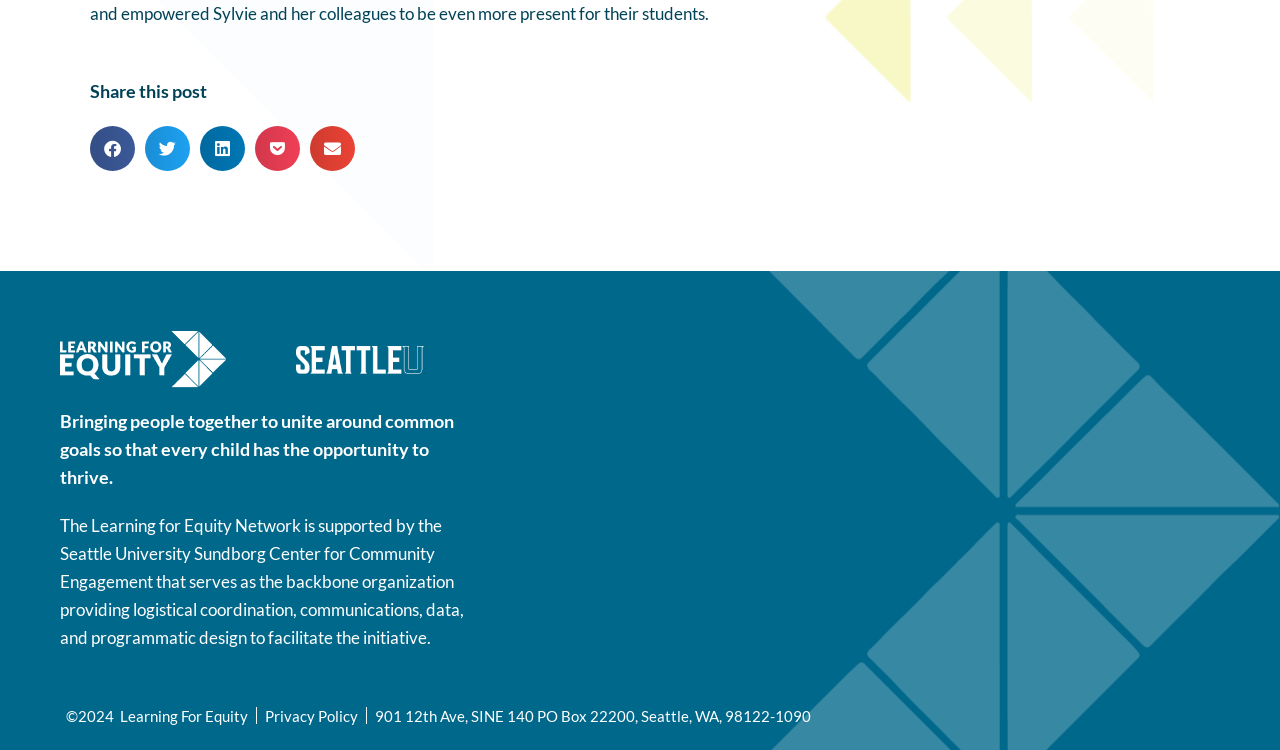Answer the following query with a single word or phrase:
What is the purpose of the Learning for Equity Network?

Unite around common goals